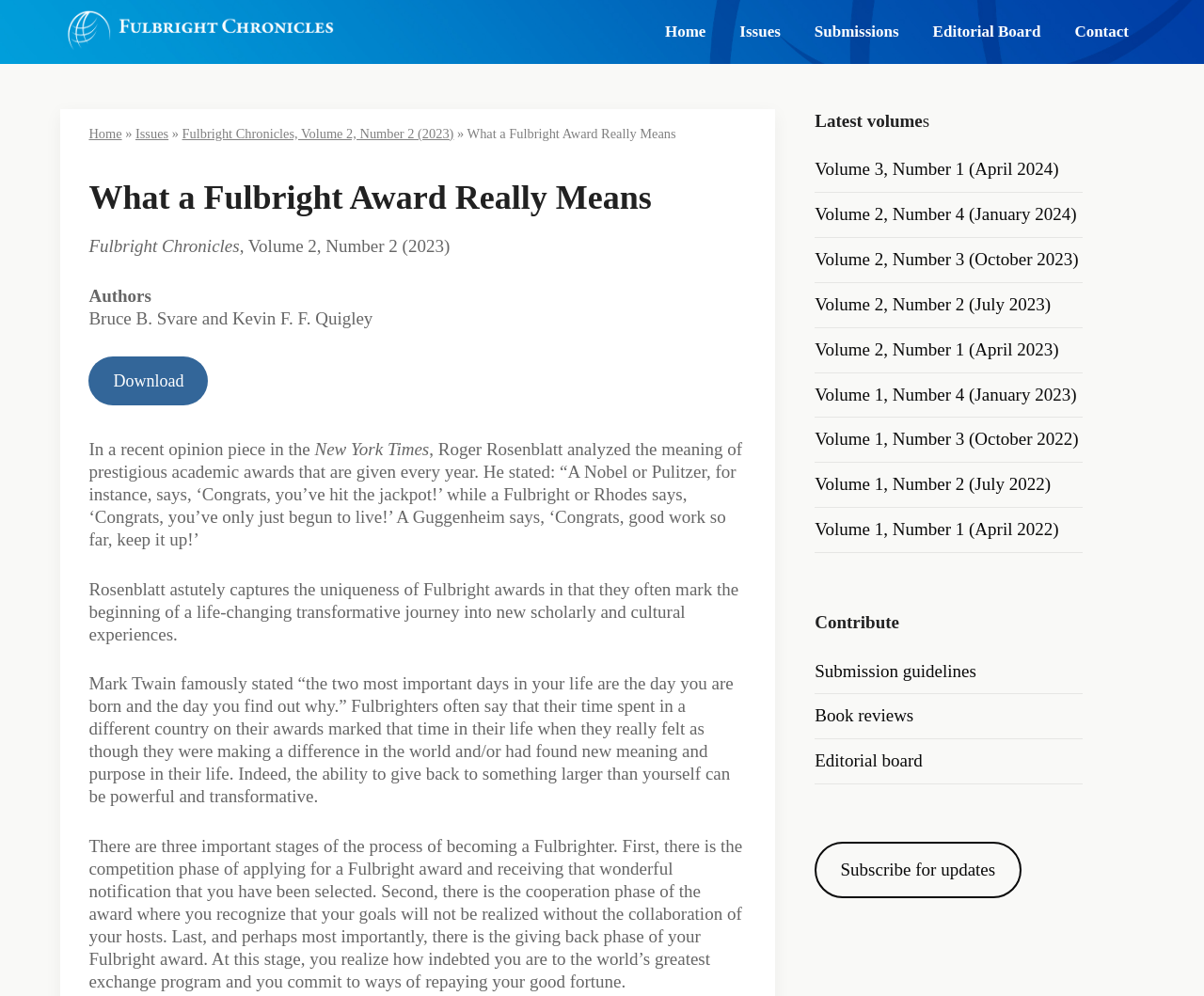What is the name of the publication?
Using the visual information, answer the question in a single word or phrase.

Fulbright Chronicles